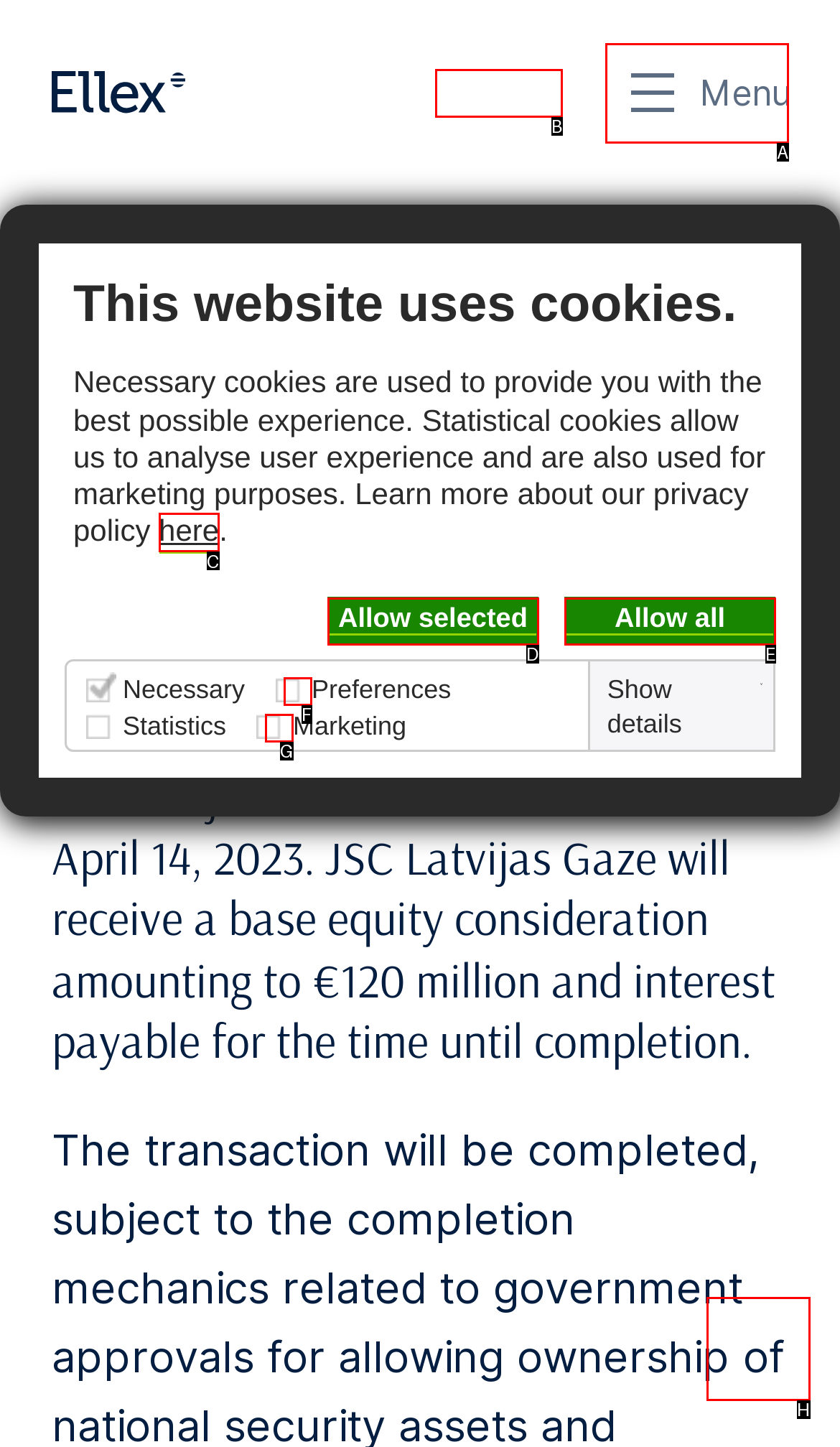Choose the HTML element that best fits the description: Allow selected. Answer with the option's letter directly.

D